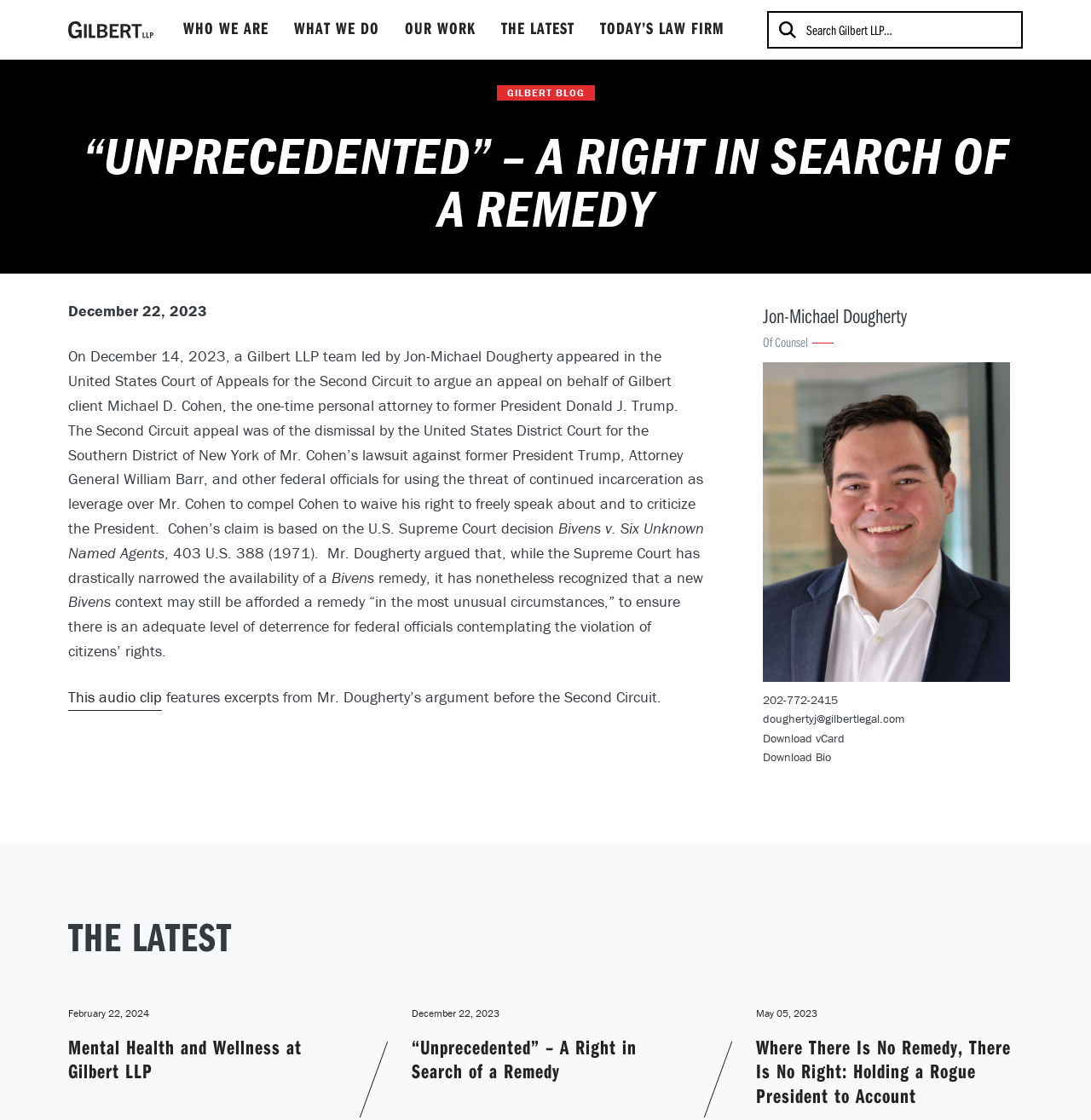Identify the bounding box coordinates for the region to click in order to carry out this instruction: "listen to the audio clip". Provide the coordinates using four float numbers between 0 and 1, formatted as [left, top, right, bottom].

[0.062, 0.612, 0.148, 0.634]